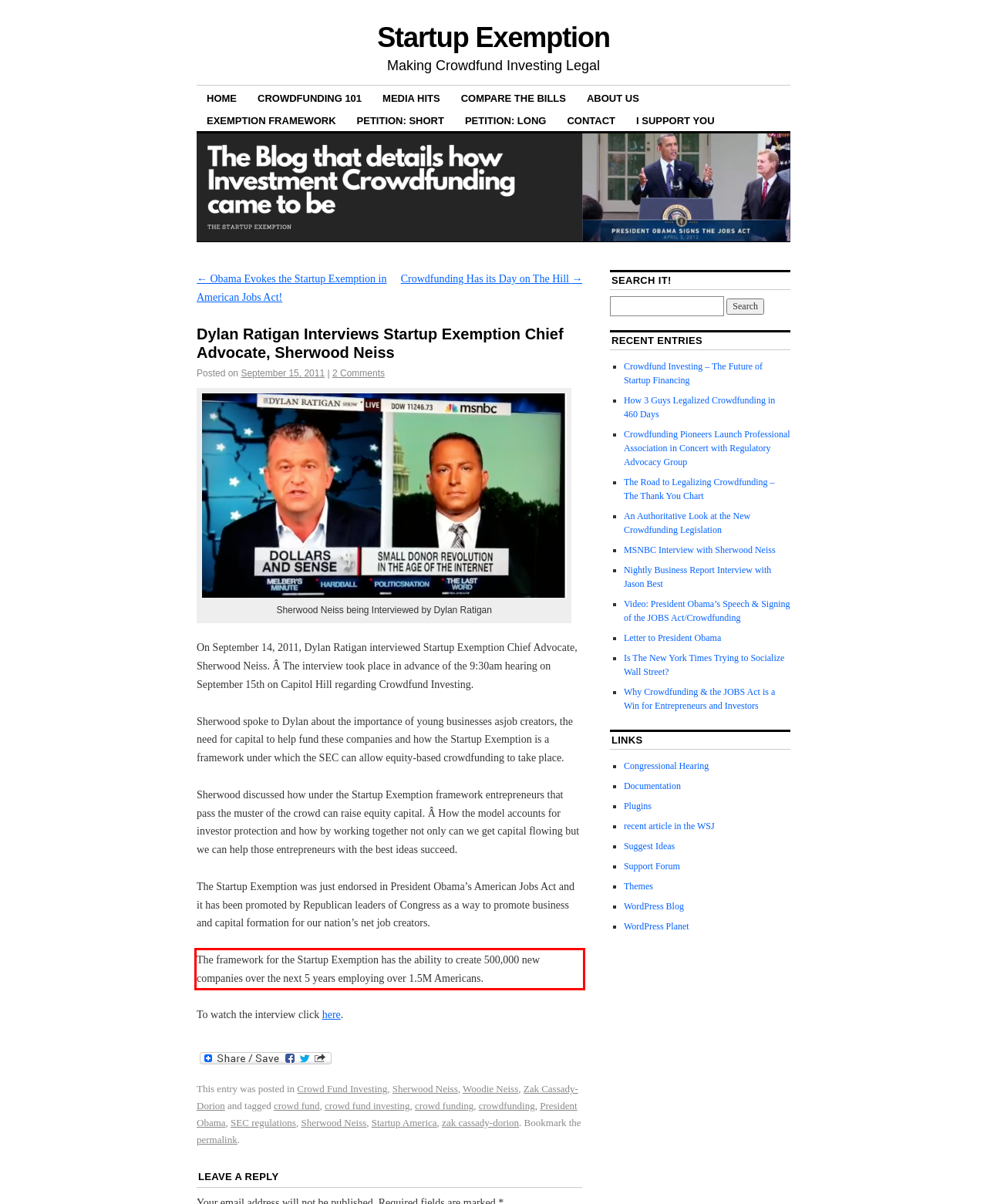Please identify and extract the text from the UI element that is surrounded by a red bounding box in the provided webpage screenshot.

The framework for the Startup Exemption has the ability to create 500,000 new companies over the next 5 years employing over 1.5M Americans.